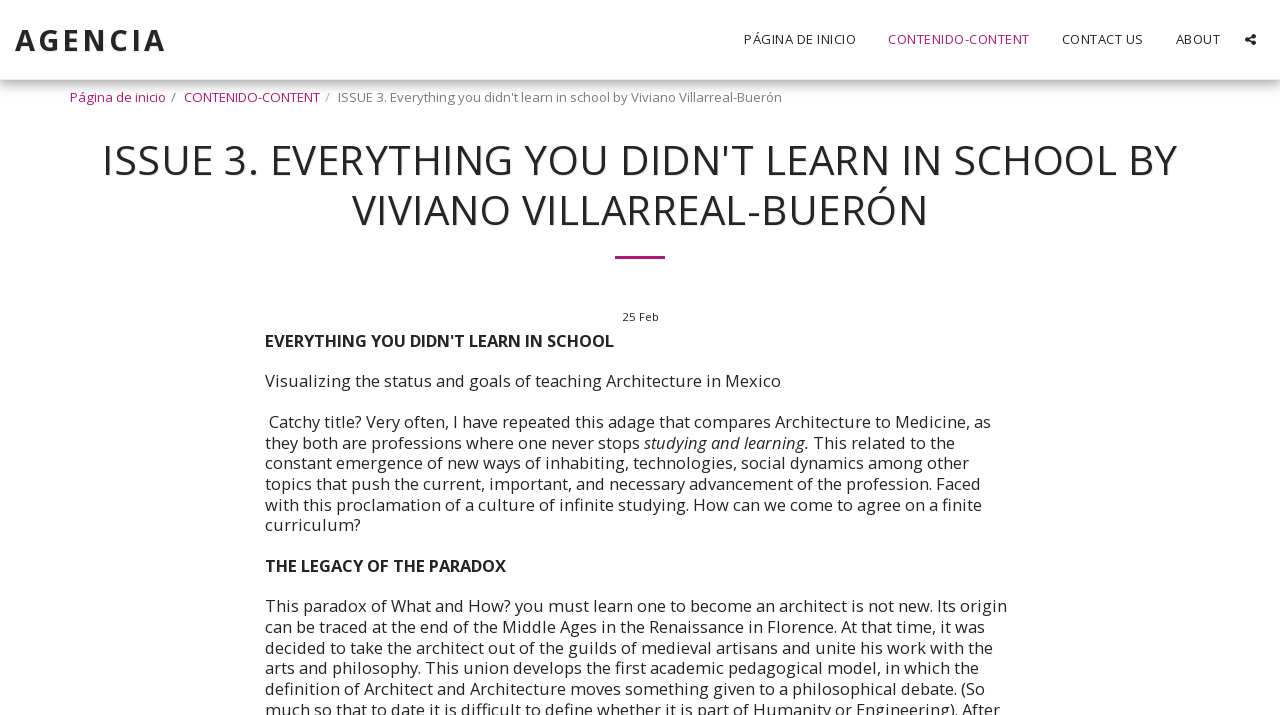Present a detailed account of what is displayed on the webpage.

The webpage appears to be an online publication or article, specifically Issue 3 of a series, titled "Everything you didn't learn in school" by Viviano Villarreal-Buerón, published by AGENCIA.

At the top of the page, there are four navigation links: "PÁGINA DE INICIO", "CONTENIDO-CONTENT", "CONTACT US", and "ABOUT", aligned horizontally and taking up about half of the screen width. To the right of these links, there is a small button with no text.

Below the navigation links, there are two more links, "Página de inicio" and "CONTENIDO-CONTENT", which seem to be duplicates of the top navigation links.

The main content of the page is headed by a large title, "ISSUE 3. EVERYTHING YOU DIDN'T LEARN IN SCHOOL BY VIVIANO VILLARREAL-BUERÓN", which spans almost the entire width of the page.

Below the title, there is a horizontal separator line, followed by a date and time stamp, "2/25/2021 11:44 AM", which is broken down into three parts: "25", "Feb", and the rest of the date and time.

The main article begins with a brief introduction, "Visualizing the status and goals of teaching Architecture in Mexico", followed by a longer paragraph of text that discusses the importance of continuous learning in the field of Architecture. The text is divided into several sections, with headings and paragraphs that explore the idea of a "culture of infinite studying" and the challenges of creating a finite curriculum.

There is a subheading, "THE LEGACY OF THE PARADOX", which appears to be a section title or a highlight of the article's content.